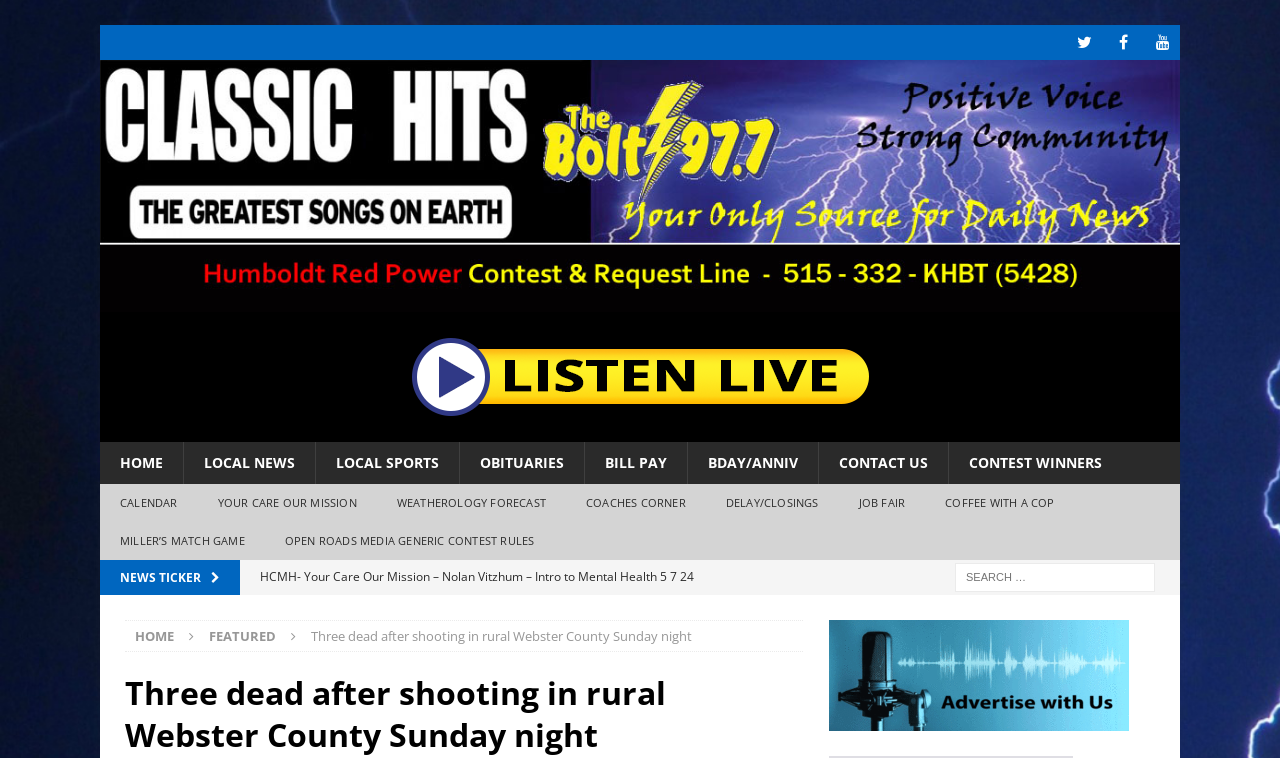Please locate the bounding box coordinates of the element that should be clicked to achieve the given instruction: "Search for something".

[0.746, 0.742, 0.902, 0.78]